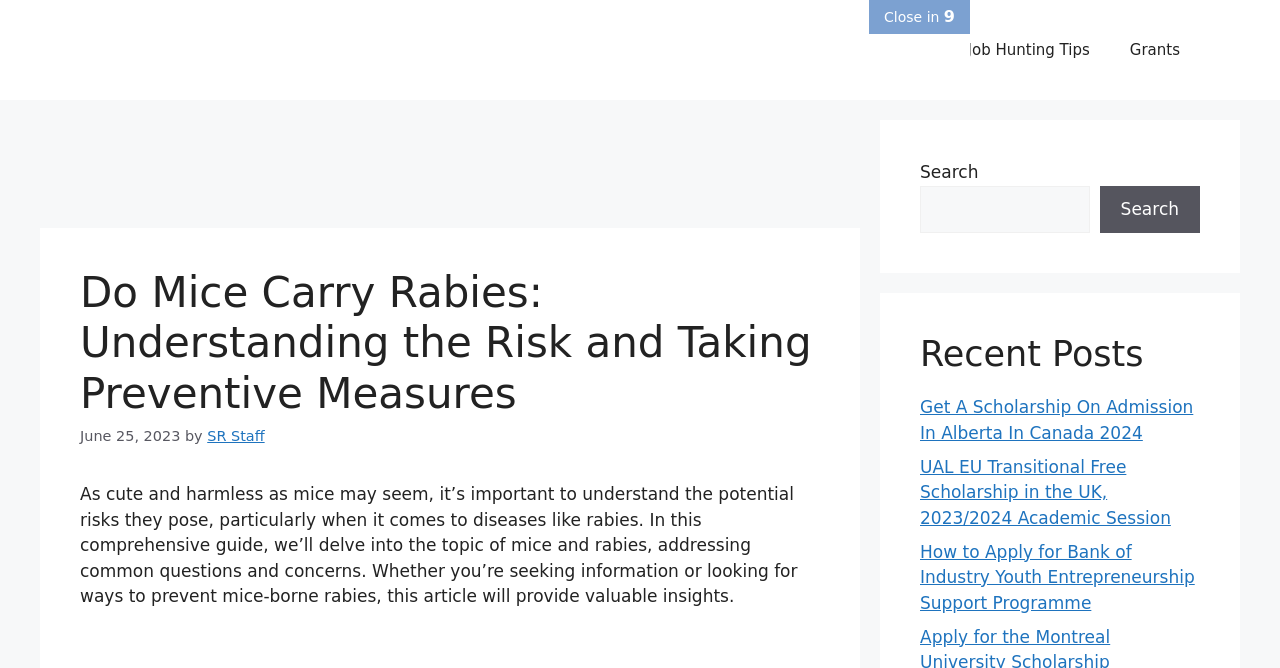What is the name of the website?
Please interpret the details in the image and answer the question thoroughly.

I determined the answer by looking at the banner element at the top of the webpage, which contains the link 'Student Room24'.